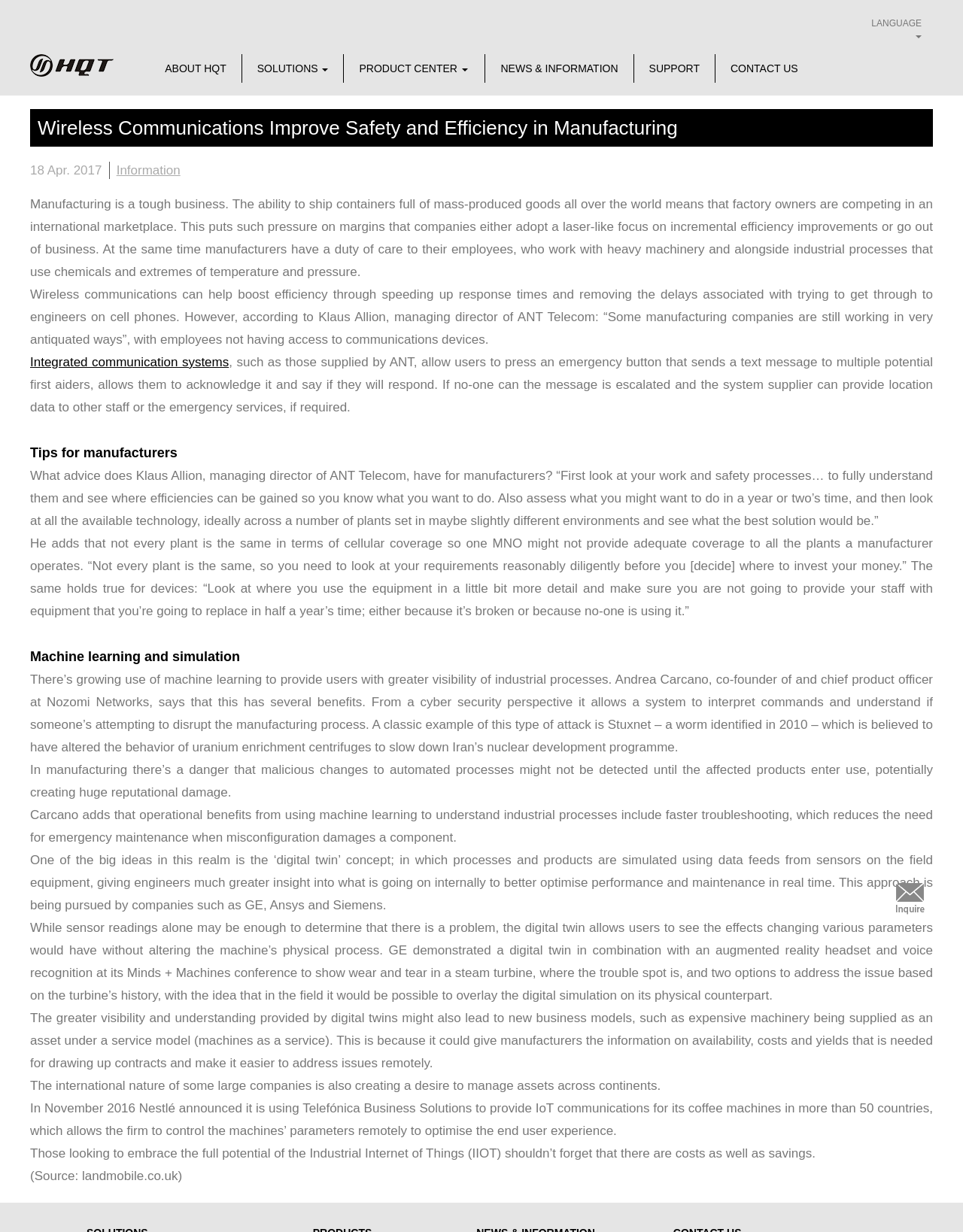Respond with a single word or phrase for the following question: 
What is the company mentioned in the article?

ANT Telecom